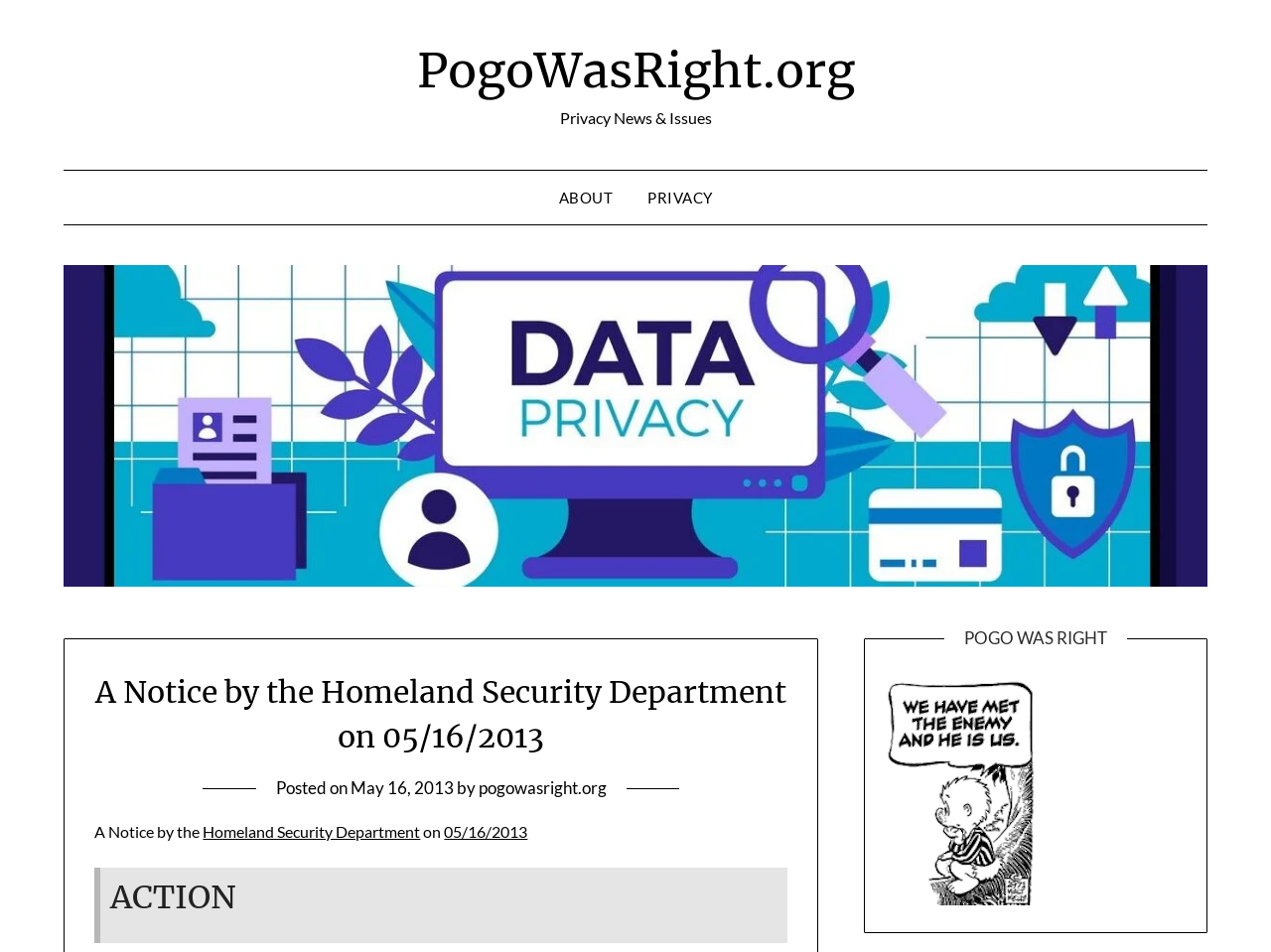Please provide the bounding box coordinates for the UI element as described: "Book activity". The coordinates must be four floats between 0 and 1, represented as [left, top, right, bottom].

None